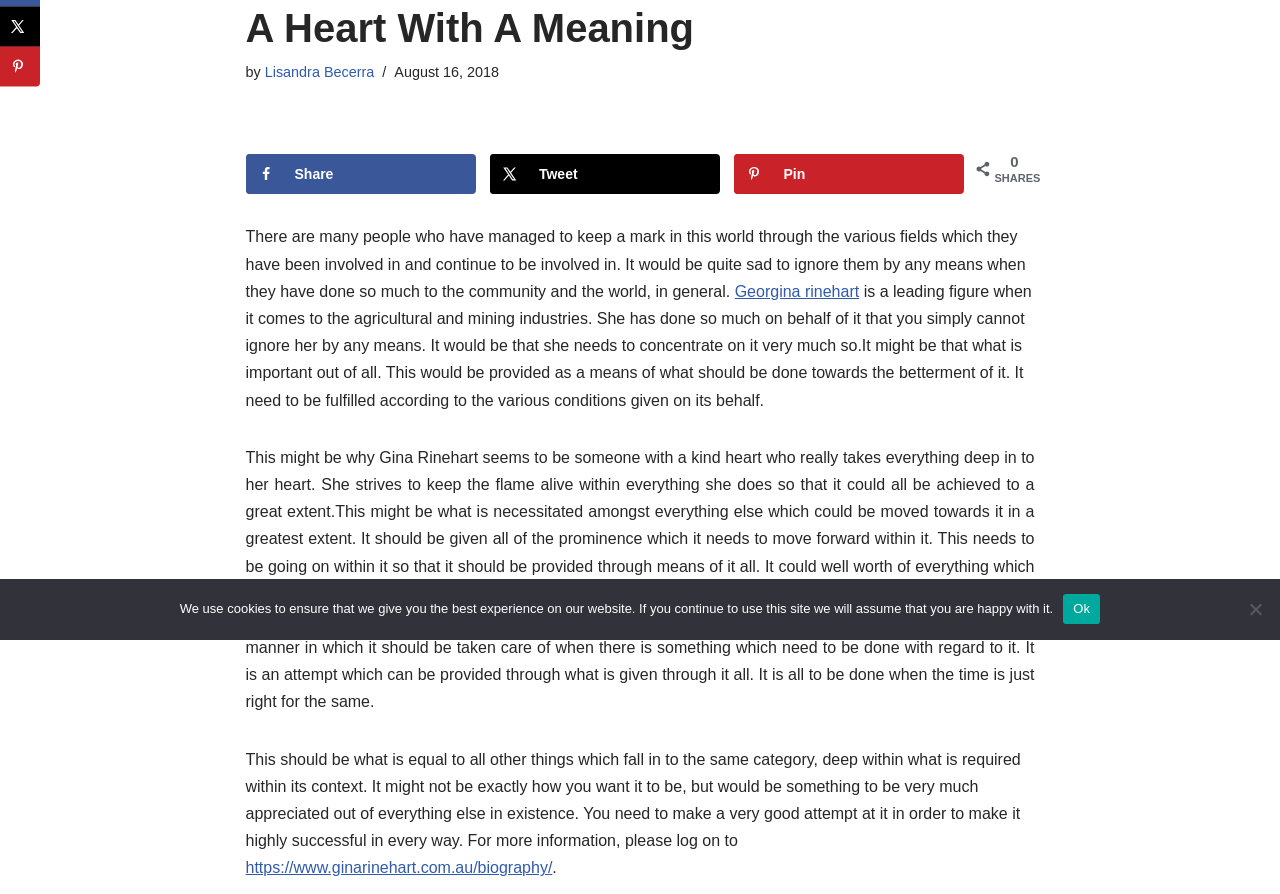Find the bounding box coordinates for the HTML element specified by: "Ok".

[0.831, 0.664, 0.86, 0.697]